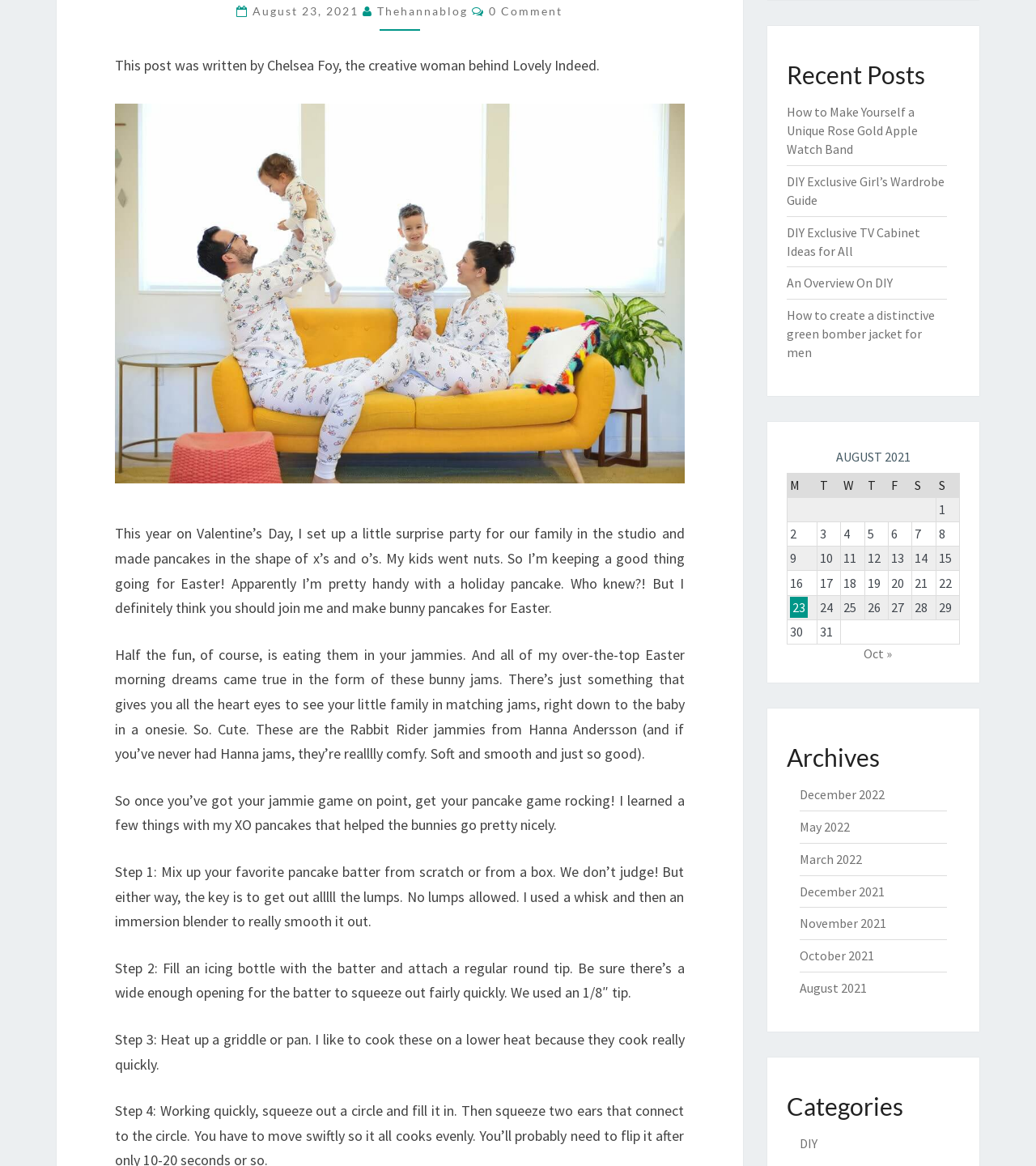Using the element description: "March 2022", determine the bounding box coordinates. The coordinates should be in the format [left, top, right, bottom], with values between 0 and 1.

[0.771, 0.73, 0.832, 0.744]